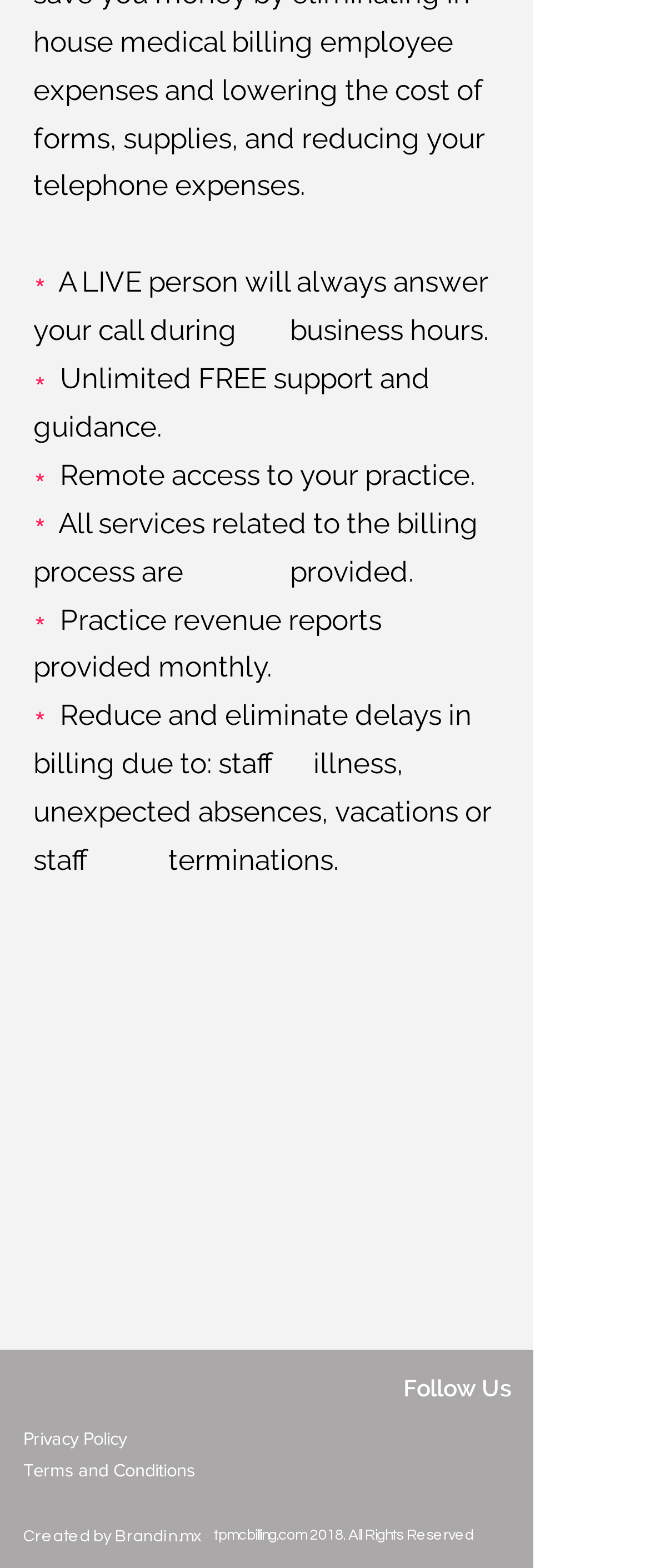Extract the bounding box coordinates for the UI element described by the text: "Terms and Conditions". The coordinates should be in the form of [left, top, right, bottom] with values between 0 and 1.

[0.036, 0.928, 0.446, 0.948]